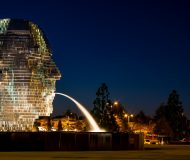Answer this question using a single word or a brief phrase:
What happens to the sculpture at nighttime?

It is illuminated